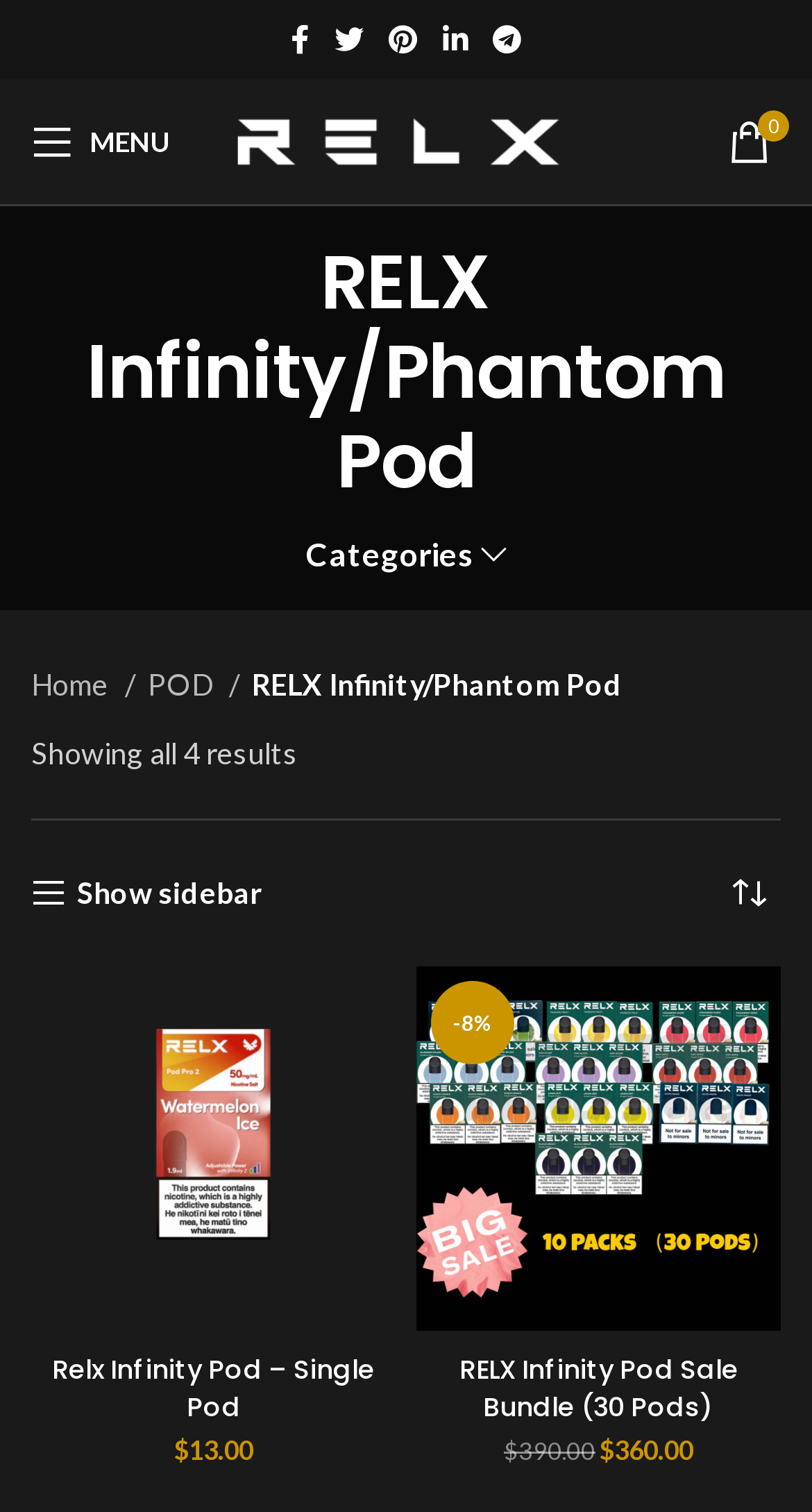Locate the bounding box coordinates of the element that needs to be clicked to carry out the instruction: "View RELXstore Australia". The coordinates should be given as four float numbers ranging from 0 to 1, i.e., [left, top, right, bottom].

[0.271, 0.079, 0.729, 0.103]